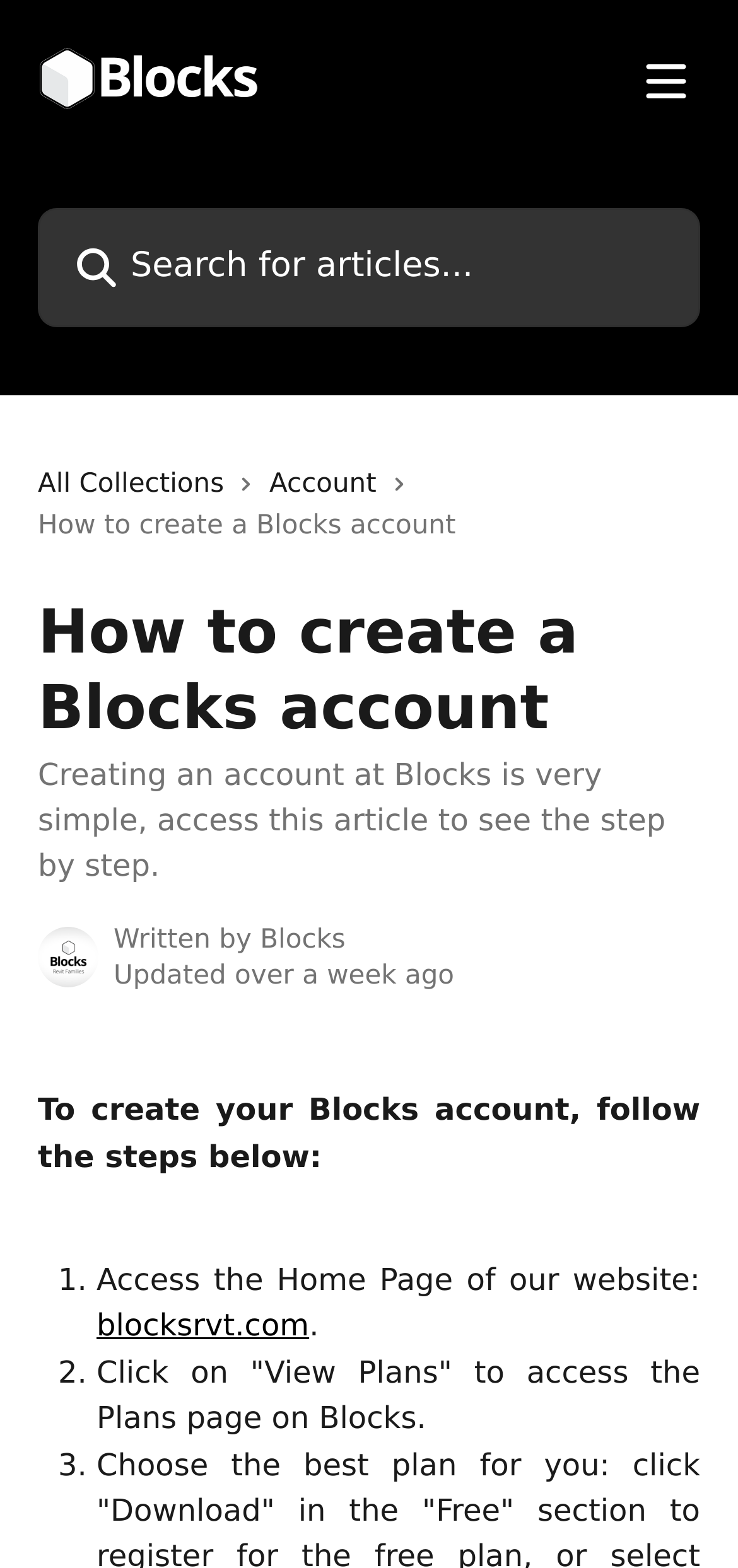Give a concise answer using only one word or phrase for this question:
What is the name of the website?

Blocks